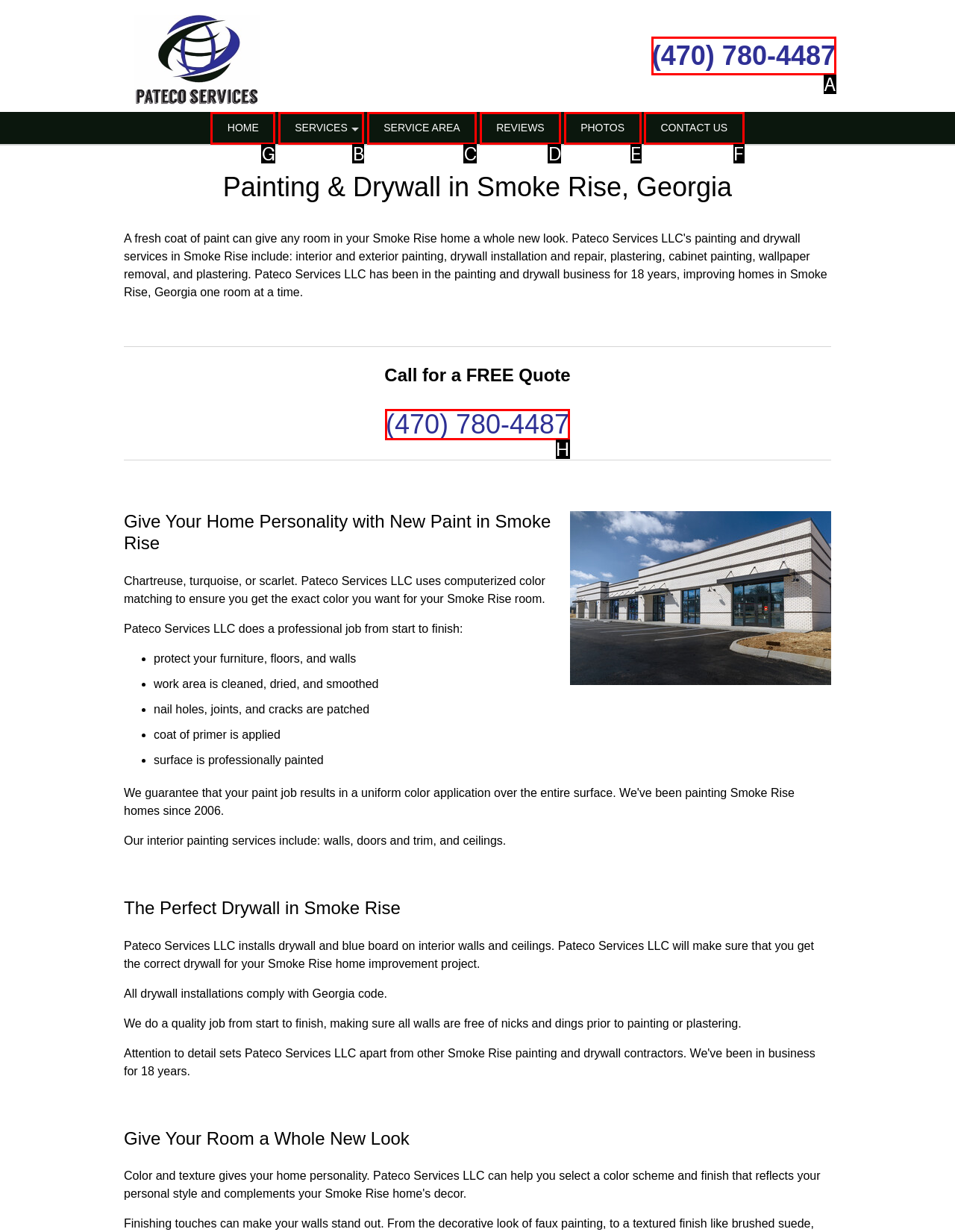Find the option you need to click to complete the following instruction: Go to the HOME page
Answer with the corresponding letter from the choices given directly.

G